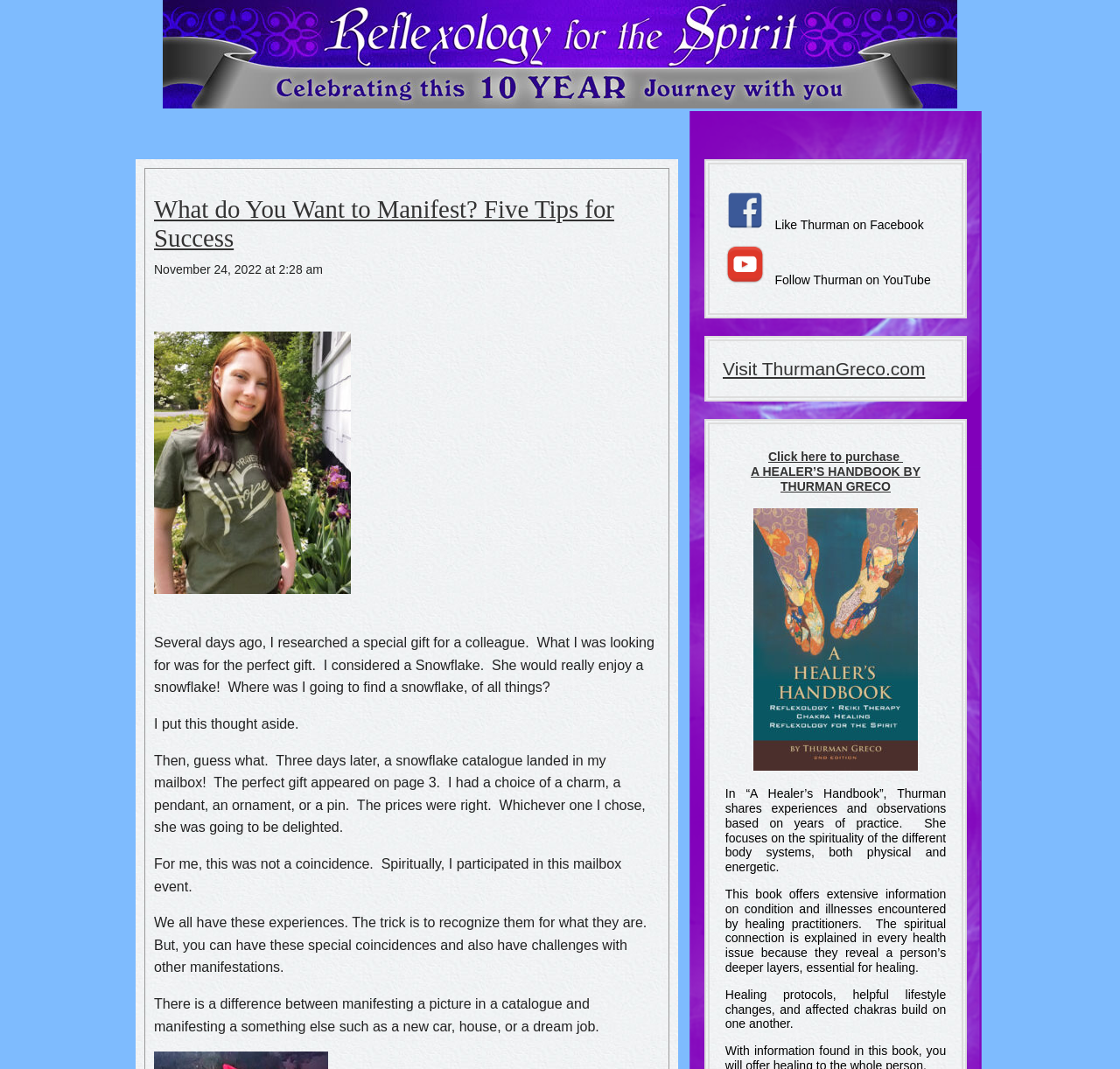Can you identify the bounding box coordinates of the clickable region needed to carry out this instruction: 'Purchase A HEALER’S HANDBOOK BY THURMAN GRECO'? The coordinates should be four float numbers within the range of 0 to 1, stated as [left, top, right, bottom].

[0.686, 0.421, 0.806, 0.434]